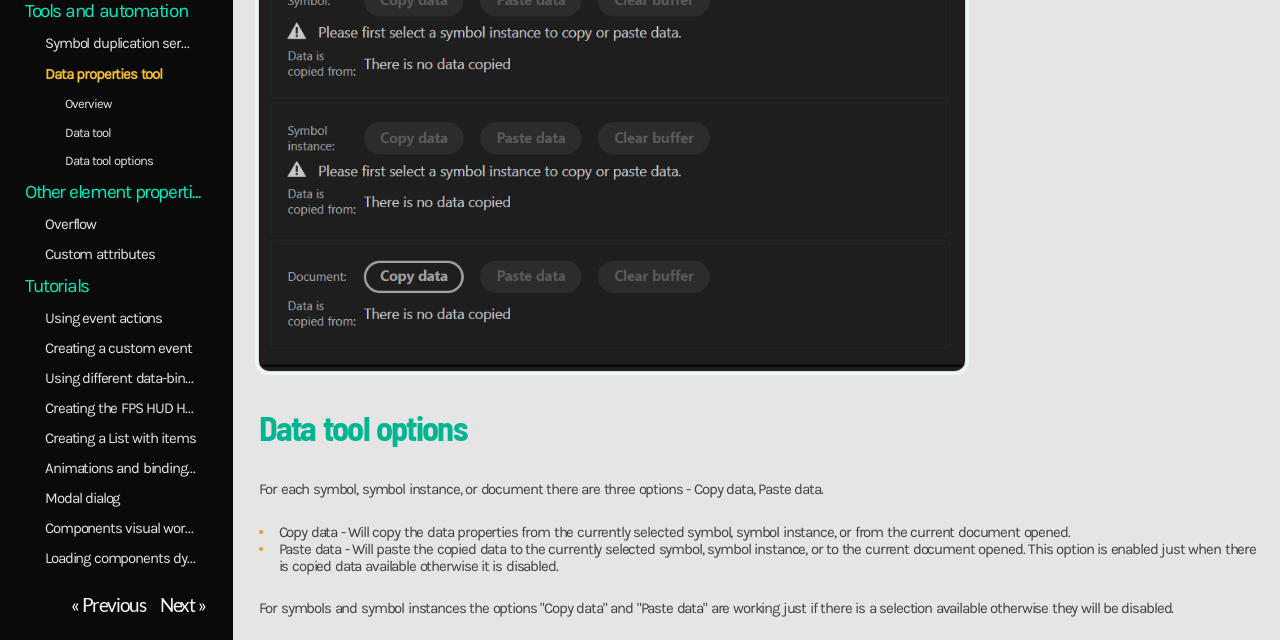Identify the bounding box coordinates for the UI element that matches this description: "Next »".

[0.125, 0.927, 0.161, 0.963]